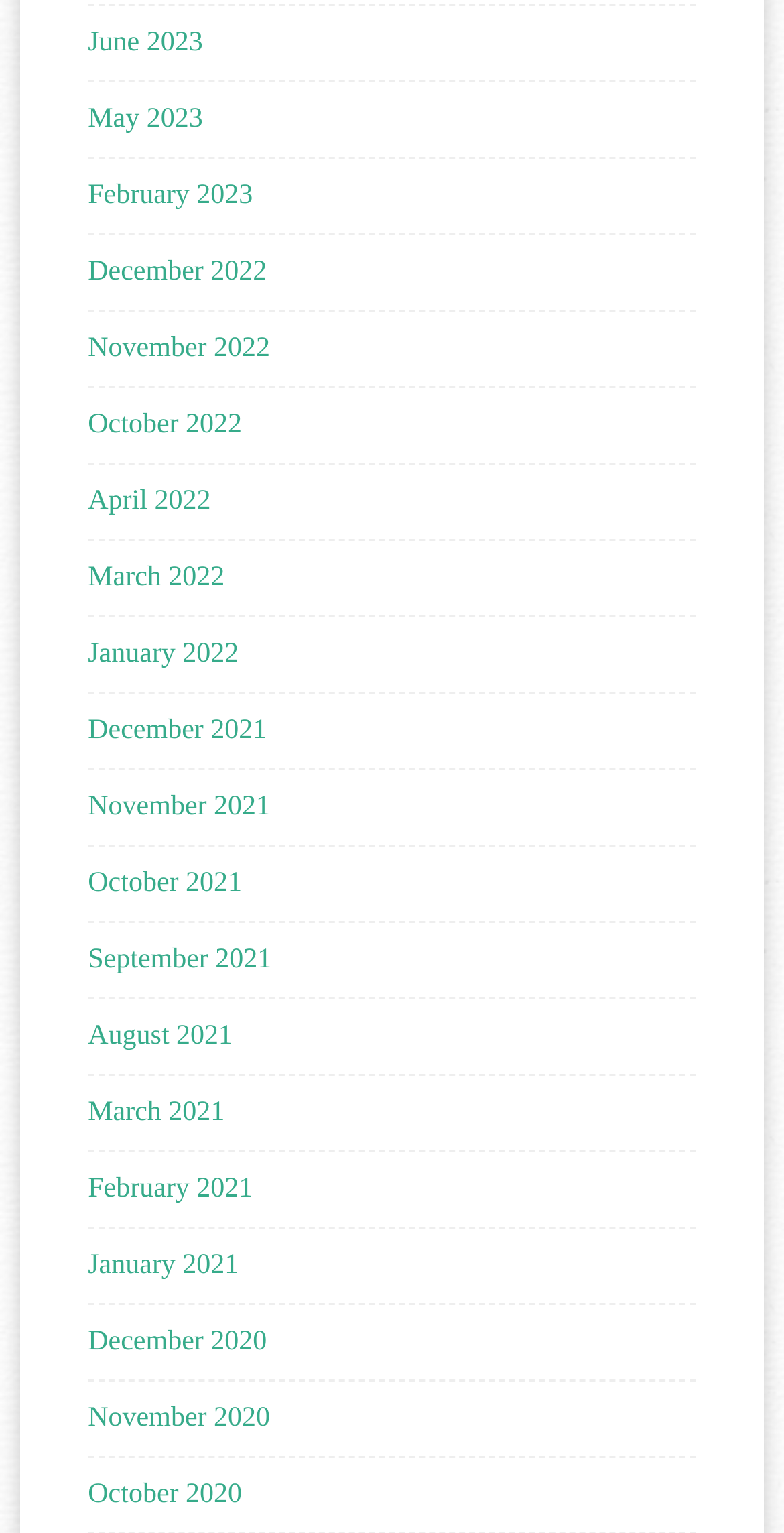Give the bounding box coordinates for the element described by: "October 2021".

[0.112, 0.567, 0.309, 0.587]